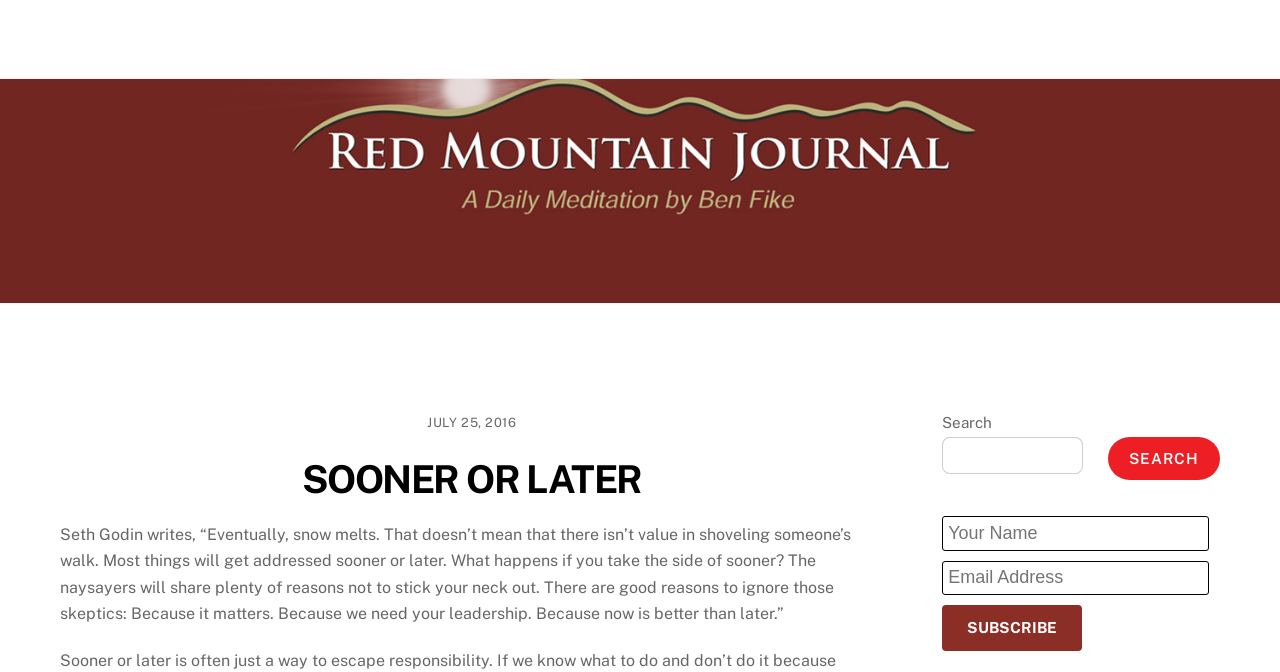Find and indicate the bounding box coordinates of the region you should select to follow the given instruction: "read about us".

[0.699, 0.024, 0.767, 0.092]